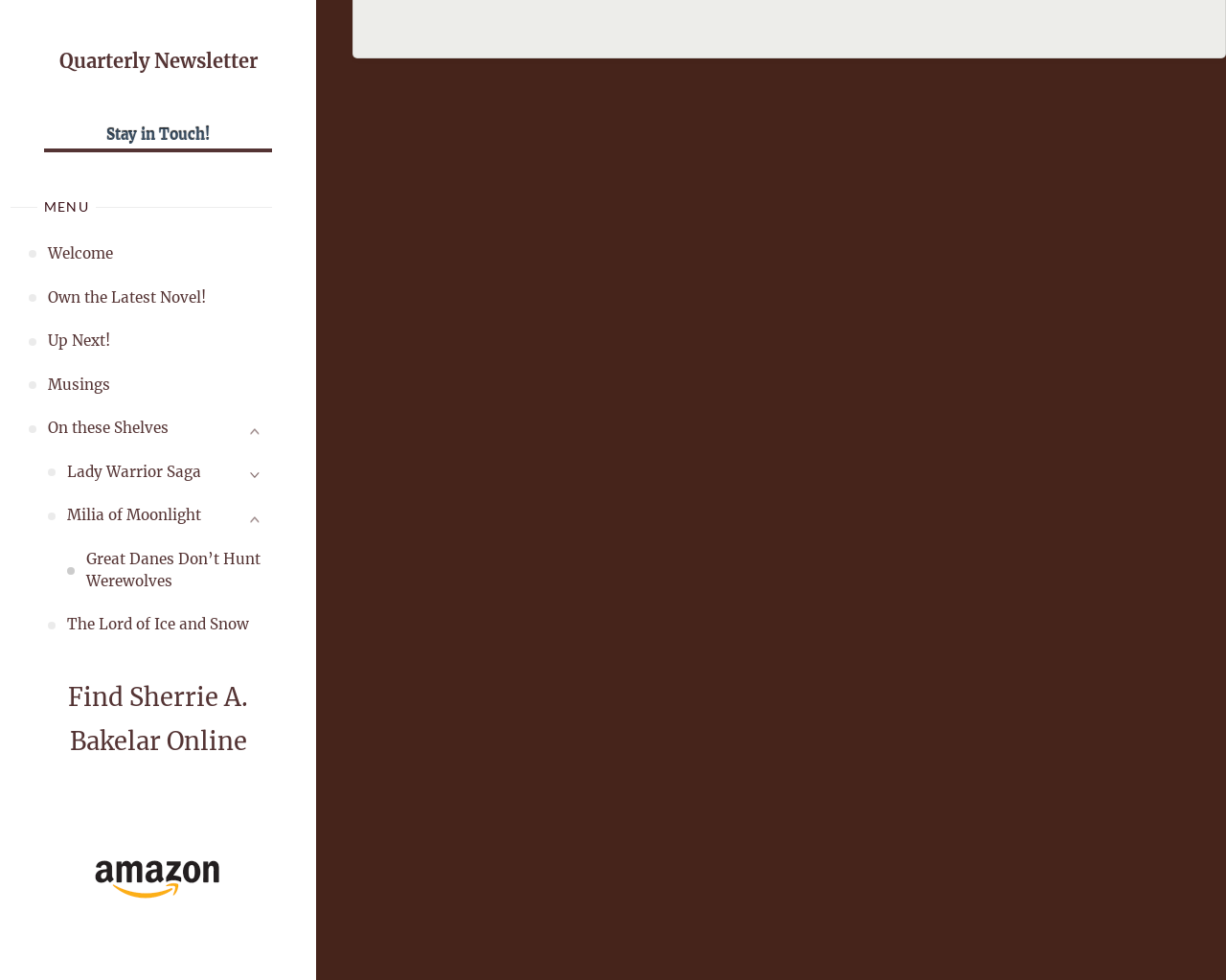Using the webpage screenshot, locate the HTML element that fits the following description and provide its bounding box: "Great Danes Don’t Hunt Werewolves".

[0.07, 0.549, 0.222, 0.616]